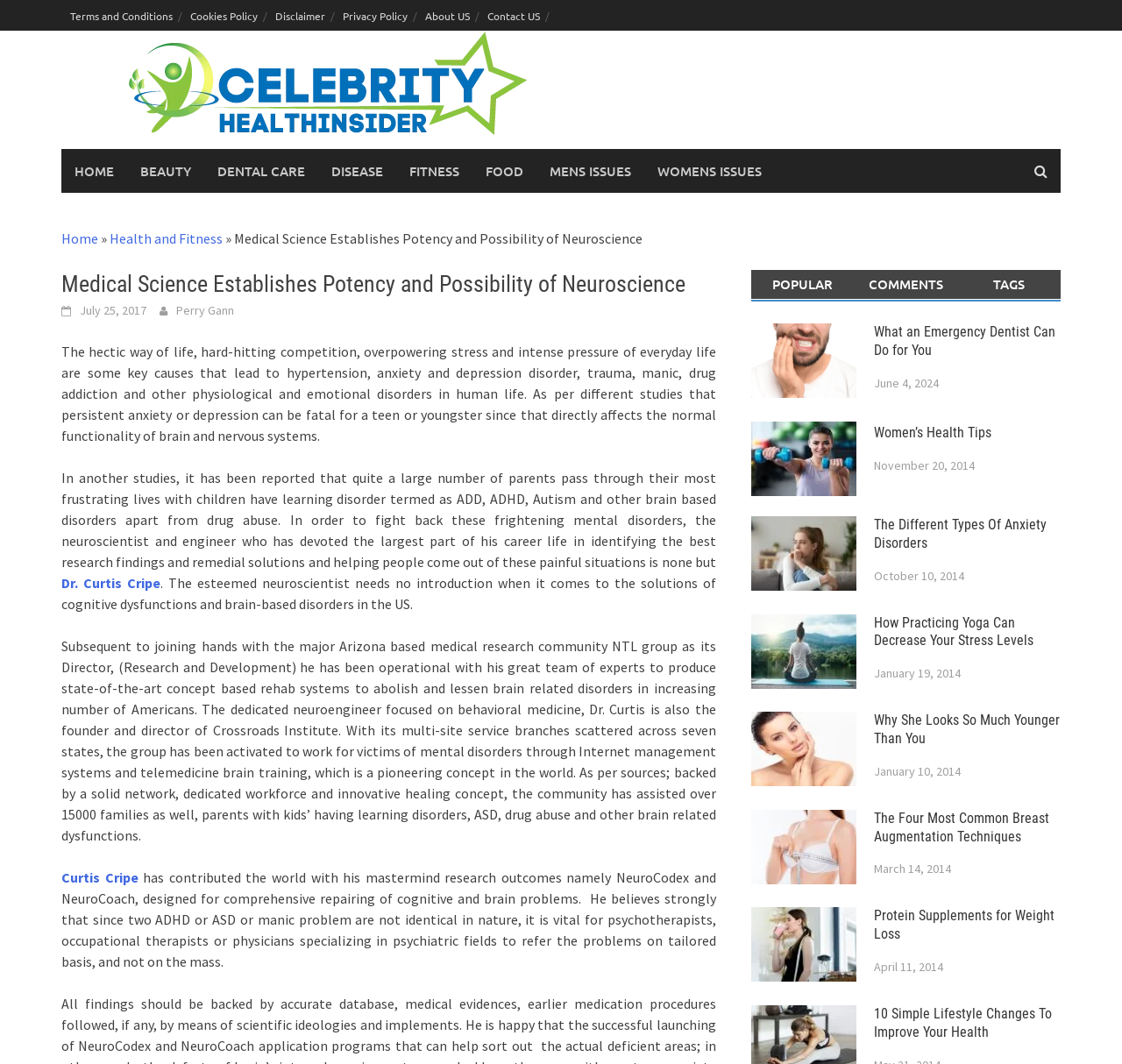What is the name of the concept designed by Dr. Curtis Cripe for comprehensive repairing of cognitive and brain problems?
Look at the webpage screenshot and answer the question with a detailed explanation.

According to the article, Dr. Curtis Cripe has contributed to the world with his mastermind research outcomes, namely NeuroCodex and NeuroCoach, which are designed for comprehensive repairing of cognitive and brain problems.